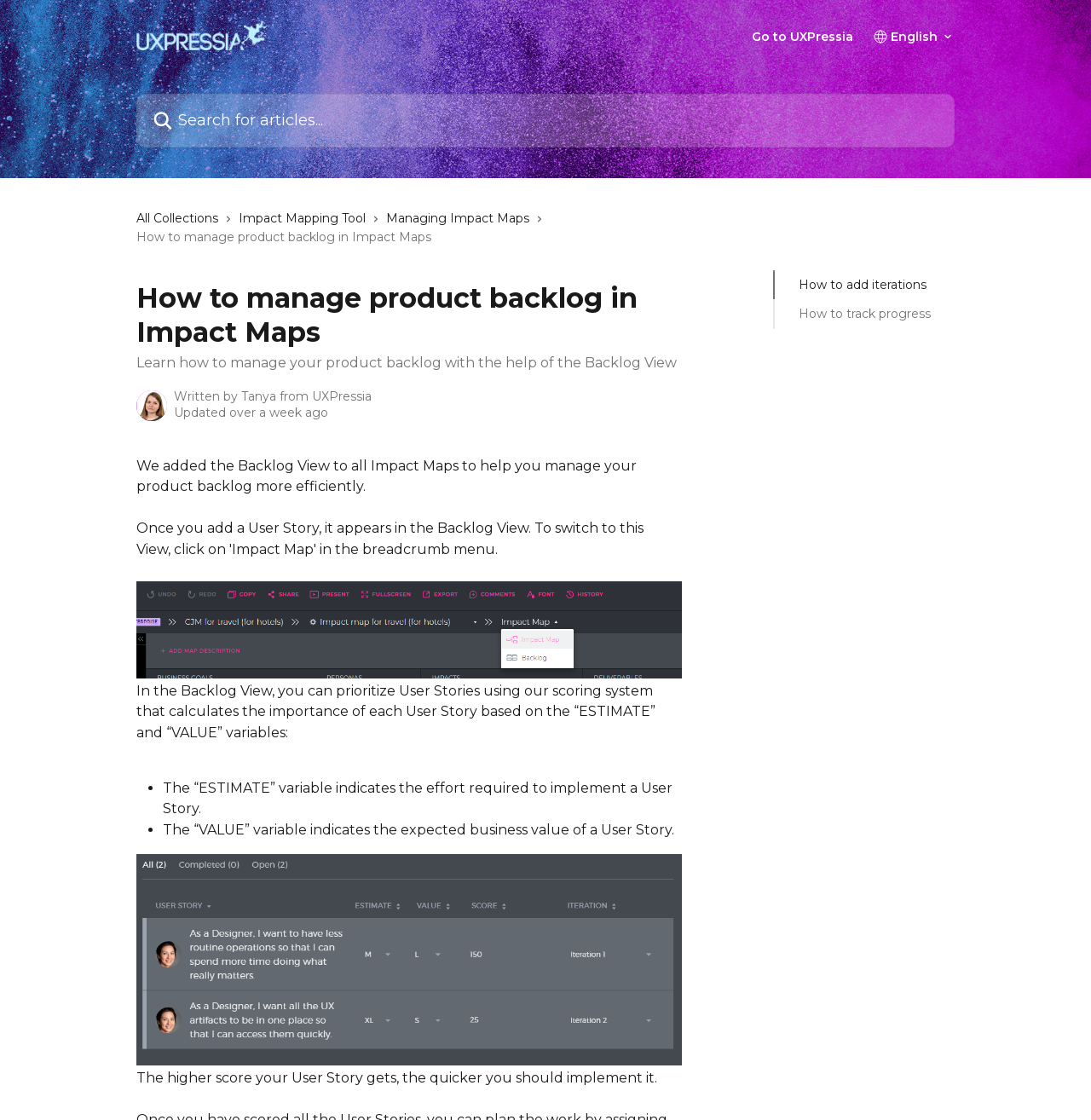What happens when a User Story gets a higher score?
Look at the image and provide a short answer using one word or a phrase.

It should be implemented quicker